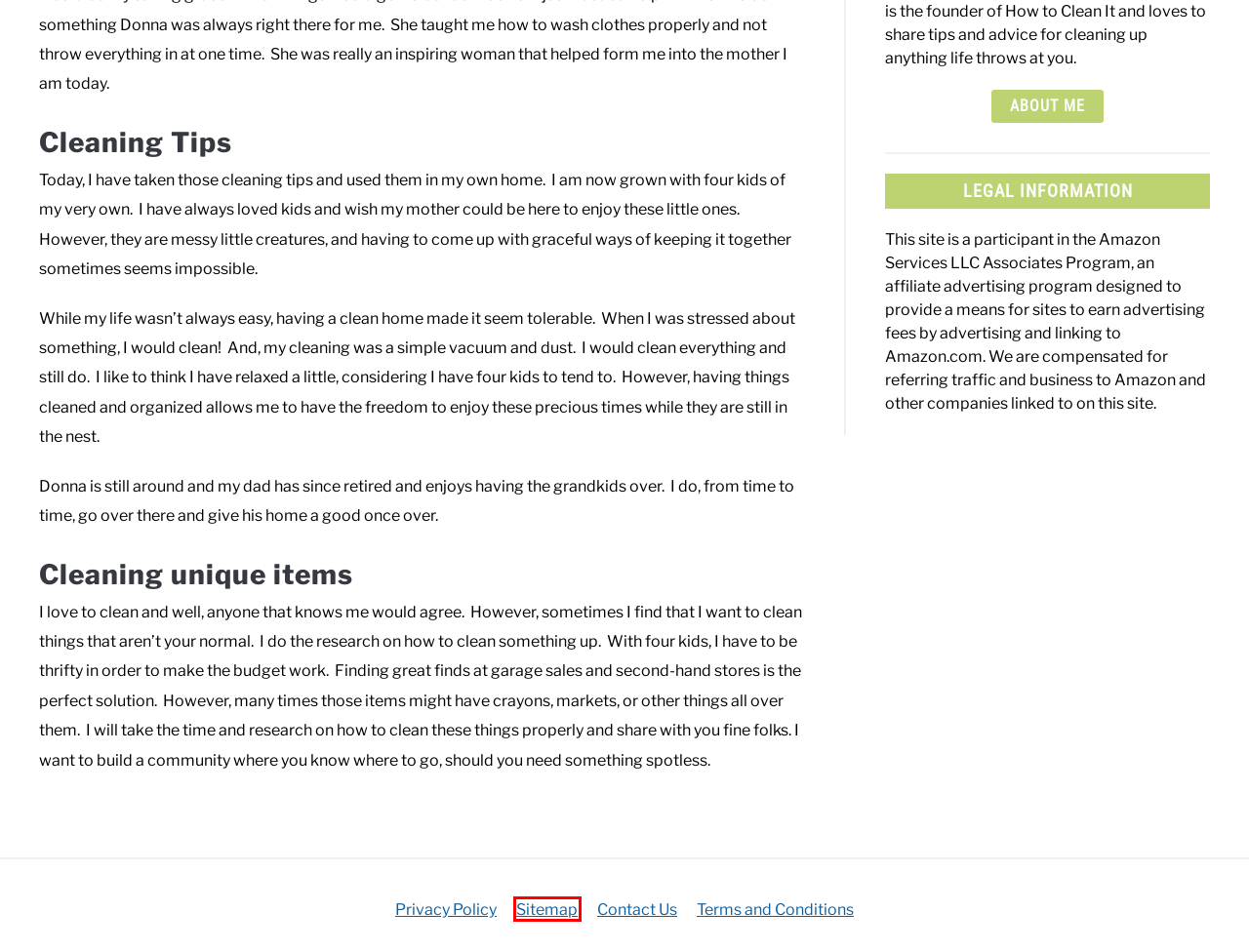Observe the provided screenshot of a webpage that has a red rectangle bounding box. Determine the webpage description that best matches the new webpage after clicking the element inside the red bounding box. Here are the candidates:
A. Contact Us - How To Clean It
B. Clothing & Fabrics - How To Clean It
C. Appliances - How To Clean It
D. Privacy Policy - How To Clean It
E. Terms and Conditions for How To Clean It - How To Clean It
F. Painting - How To Clean It
G. Home - How To Clean It
H. Sitemap - How To Clean It

H